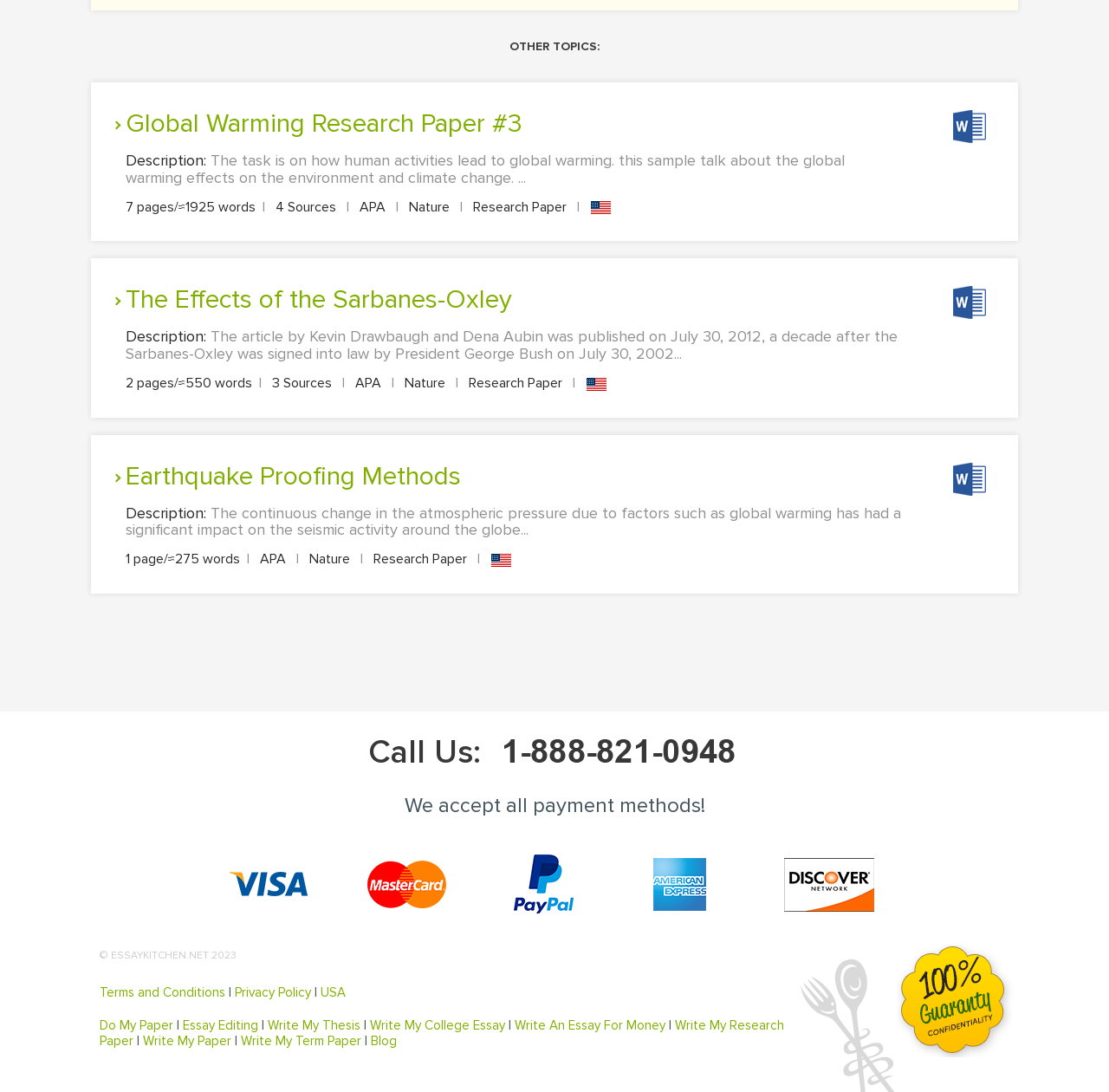Bounding box coordinates are given in the format (top-left x, top-left y, bottom-right x, bottom-right y). All values should be floating point numbers between 0 and 1. Provide the bounding box coordinate for the UI element described as: Privacy Policy

[0.212, 0.902, 0.28, 0.916]